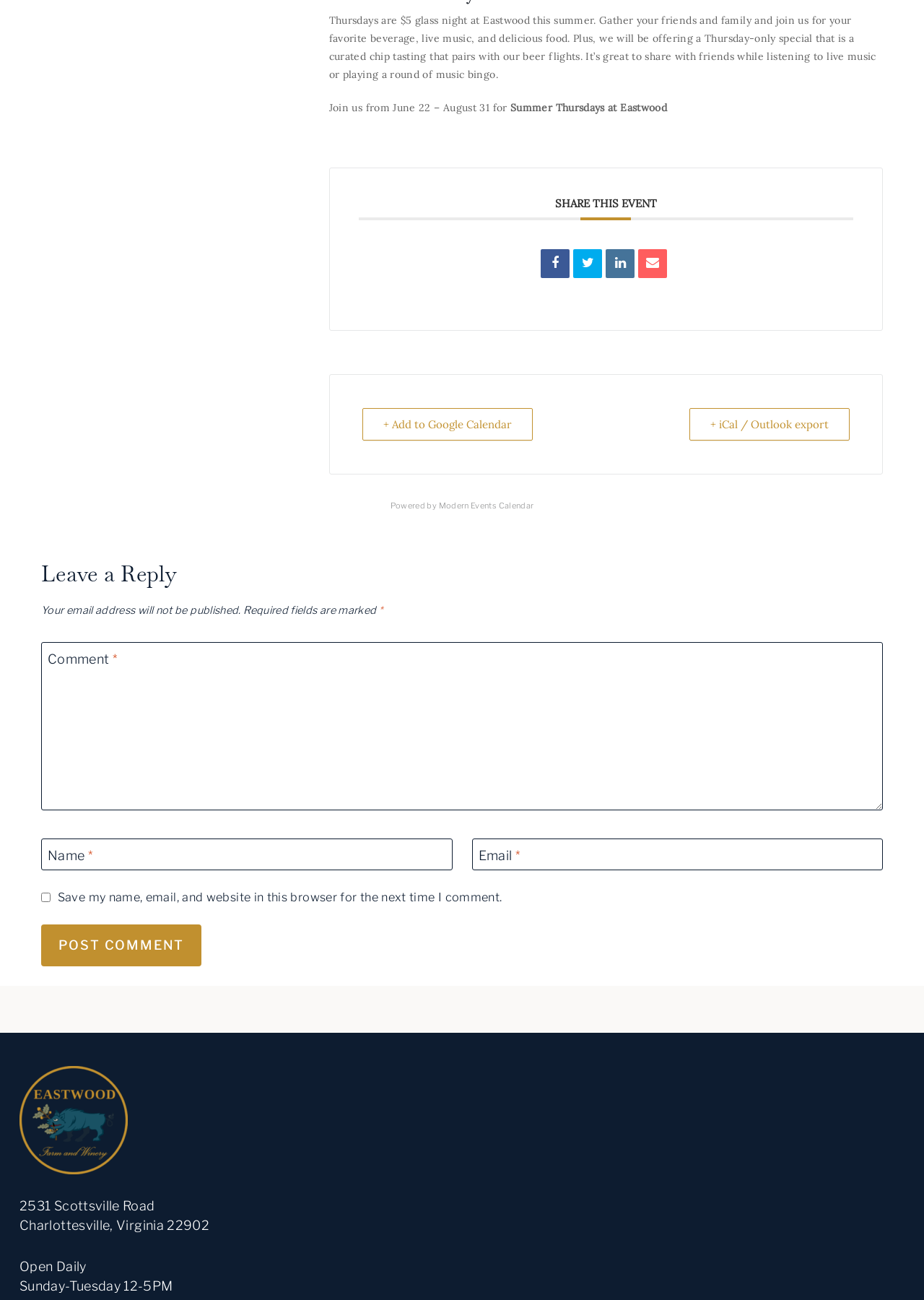Based on the element description: "sales@phoenixequipment.com", identify the UI element and provide its bounding box coordinates. Use four float numbers between 0 and 1, [left, top, right, bottom].

None